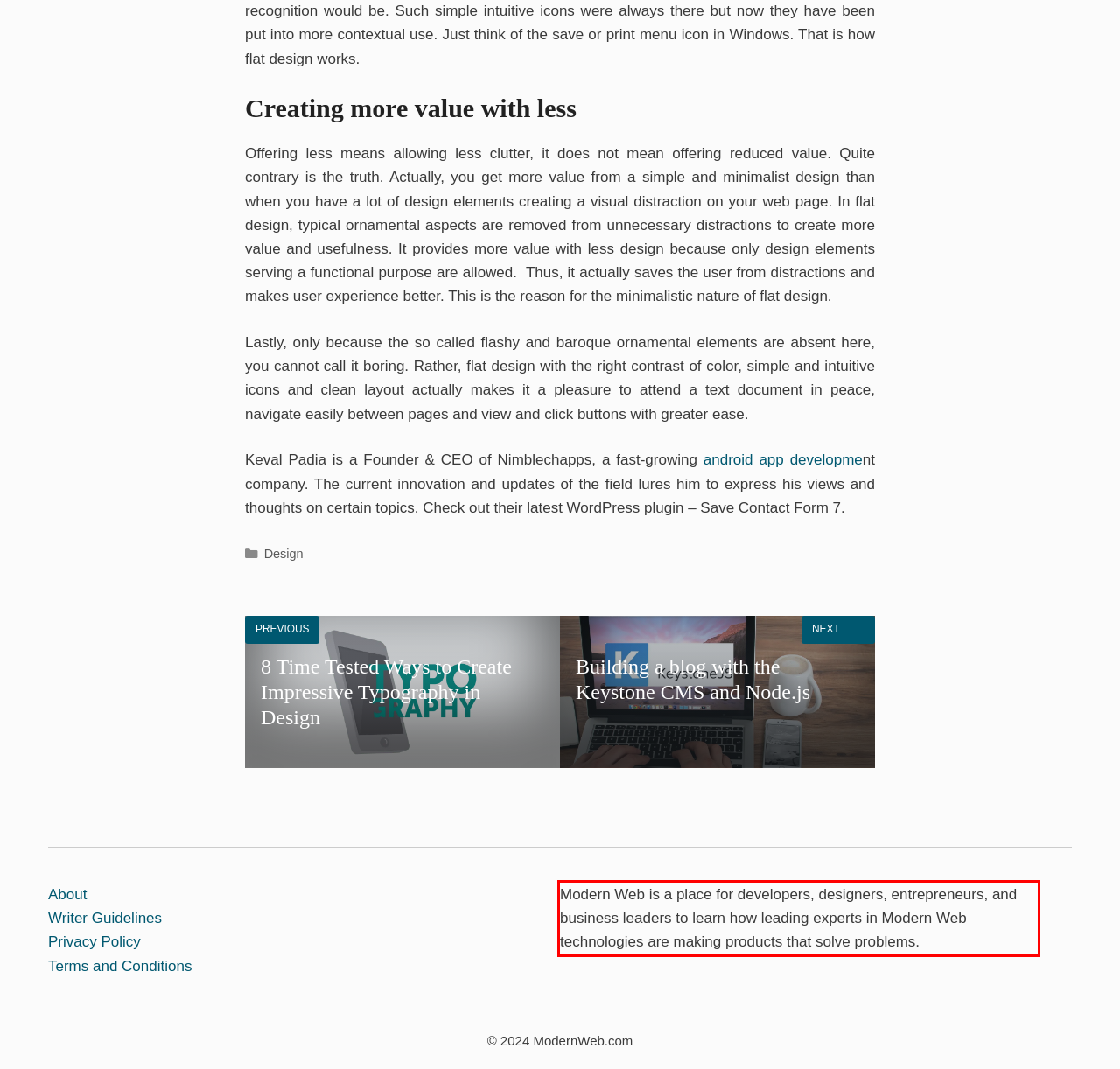There is a UI element on the webpage screenshot marked by a red bounding box. Extract and generate the text content from within this red box.

Modern Web is a place for developers, designers, entrepreneurs, and business leaders to learn how leading experts in Modern Web technologies are making products that solve problems.